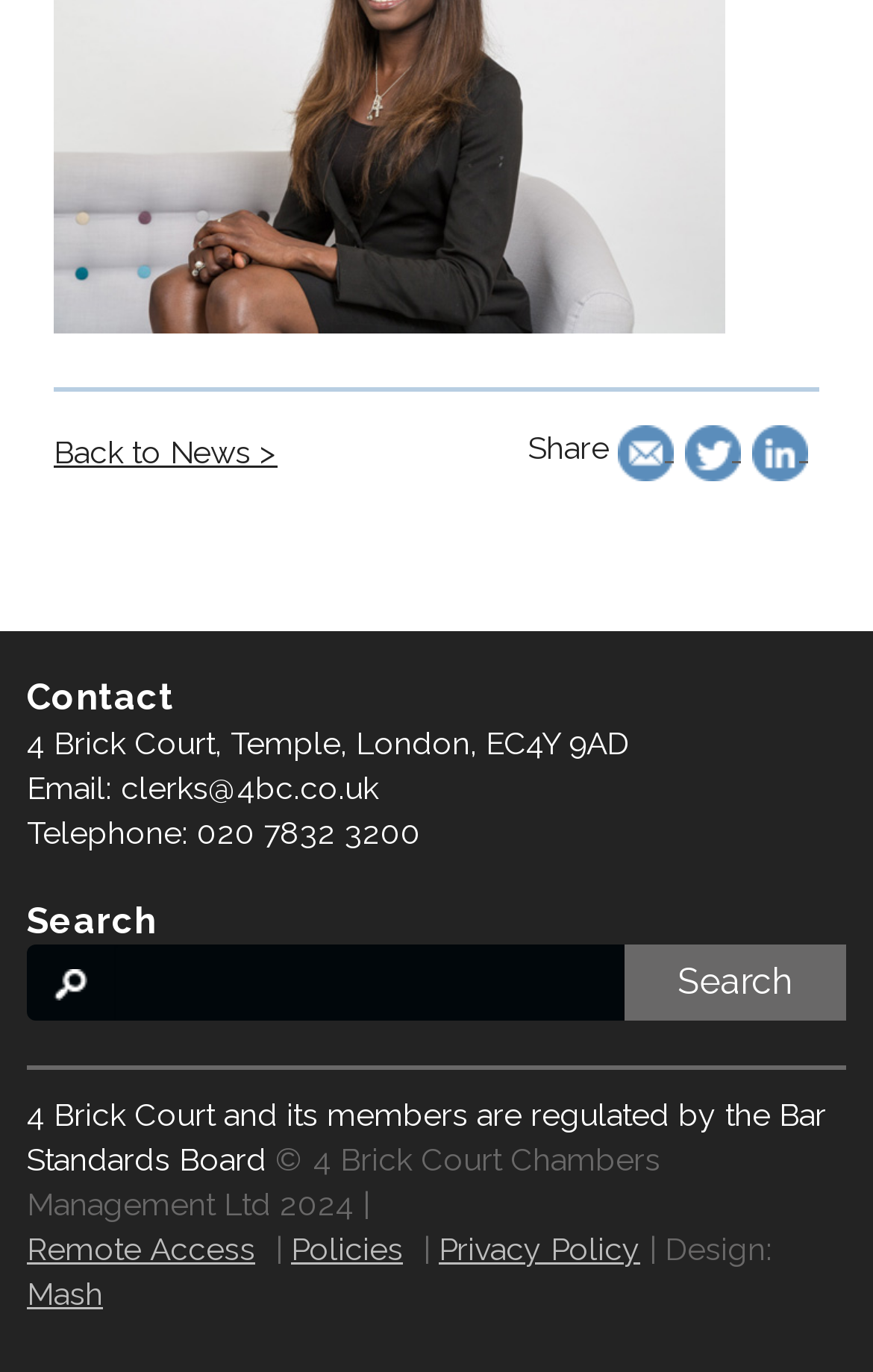Answer the following in one word or a short phrase: 
What is the address of 4 Brick Court?

Temple, London, EC4Y 9AD